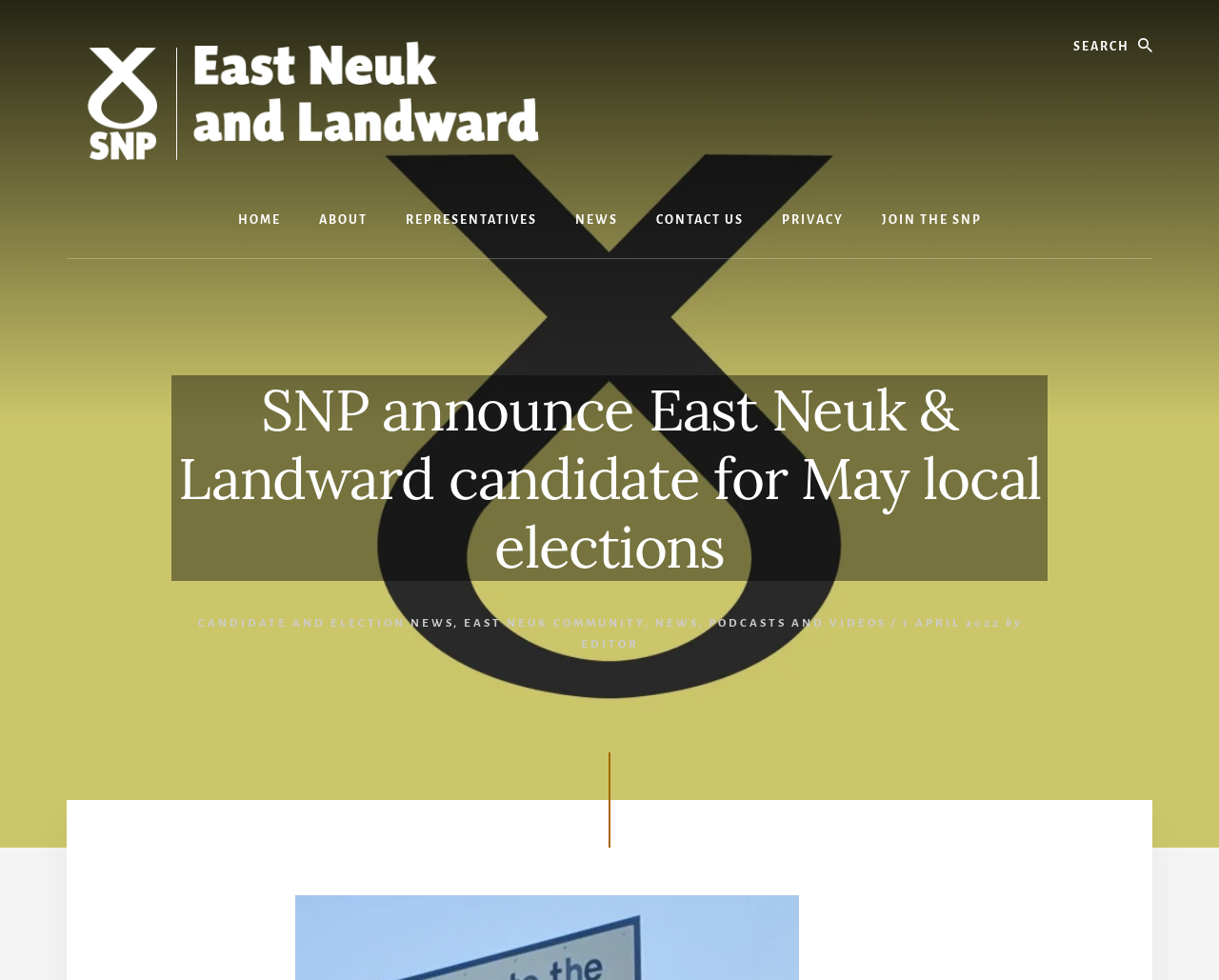What is the date of the news article?
From the details in the image, provide a complete and detailed answer to the question.

The date of the news article is mentioned as 1 APRIL 2022, which is displayed below the main heading.